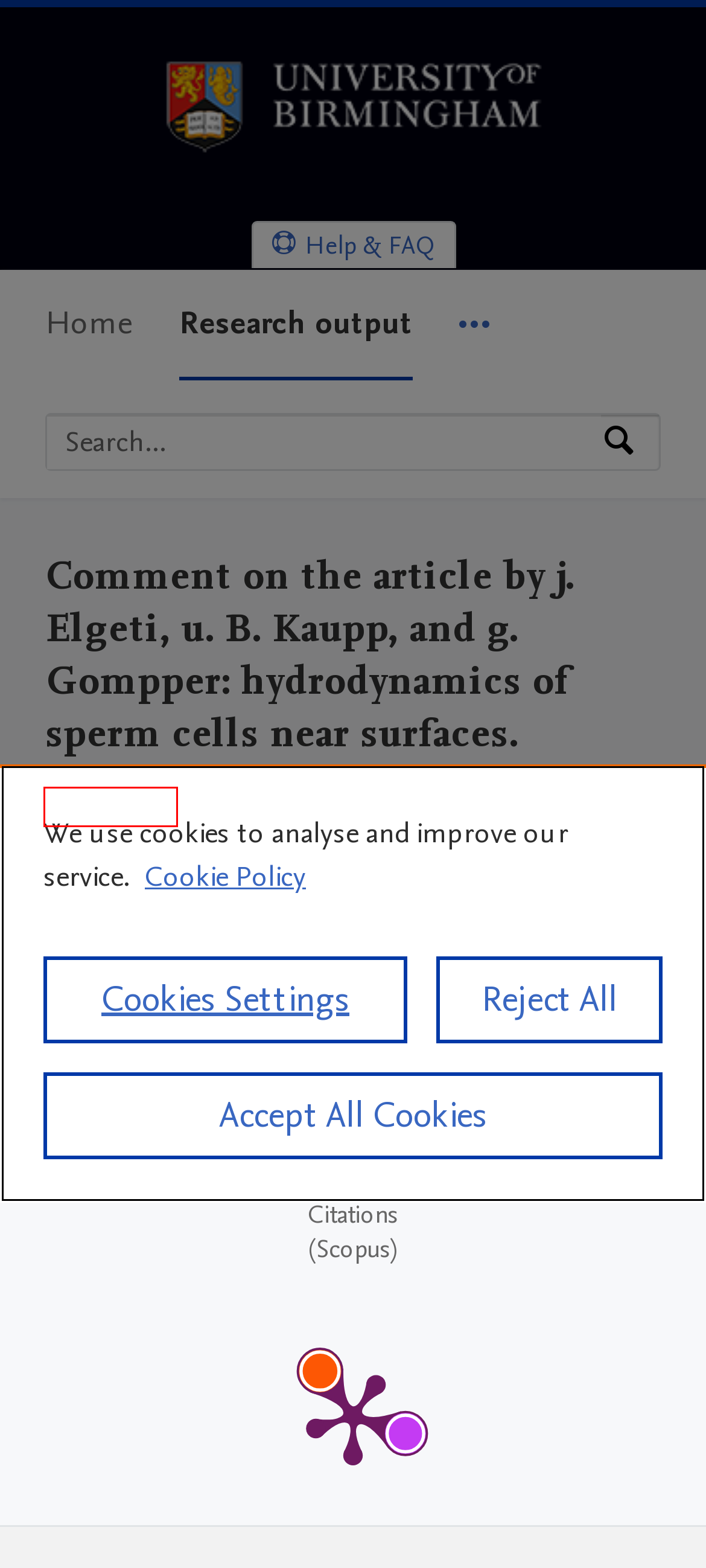Inspect the screenshot of a webpage with a red rectangle bounding box. Identify the webpage description that best corresponds to the new webpage after clicking the element inside the bounding box. Here are the candidates:
A. Mathematics
     — University of Birmingham
B. Pure - Research Information system
C. Redirecting
D. Jackson Kirkman-Brown
     — University of Birmingham
E. David Smith
     — University of Birmingham
F. PlumX
G. Pure | The world’s leading RIMS or CRIS | Elsevier
H. Birmingham Medical School
     — University of Birmingham

E